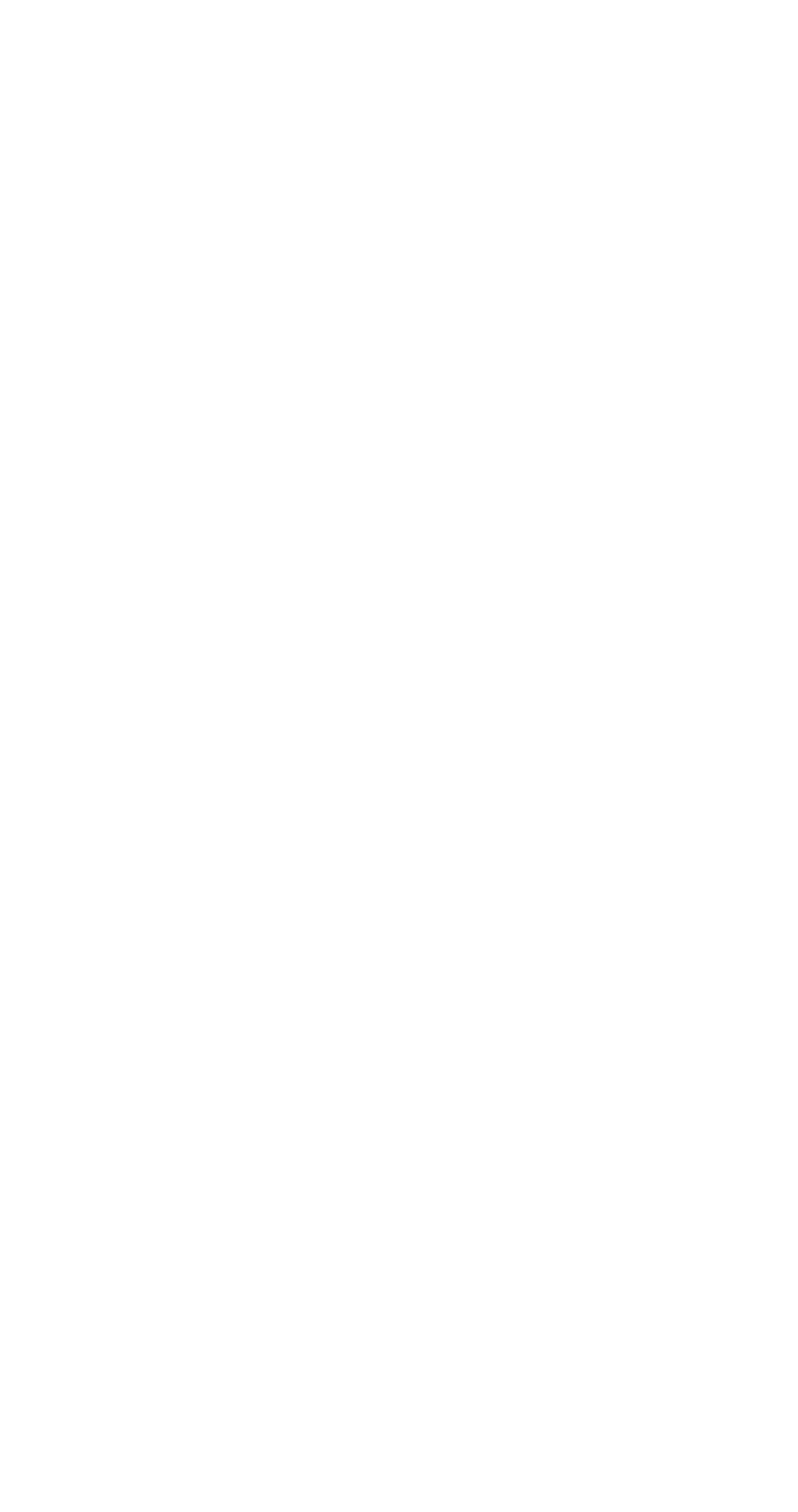Locate the bounding box coordinates of the clickable area needed to fulfill the instruction: "Explore Career Opportunities".

[0.077, 0.763, 0.534, 0.791]